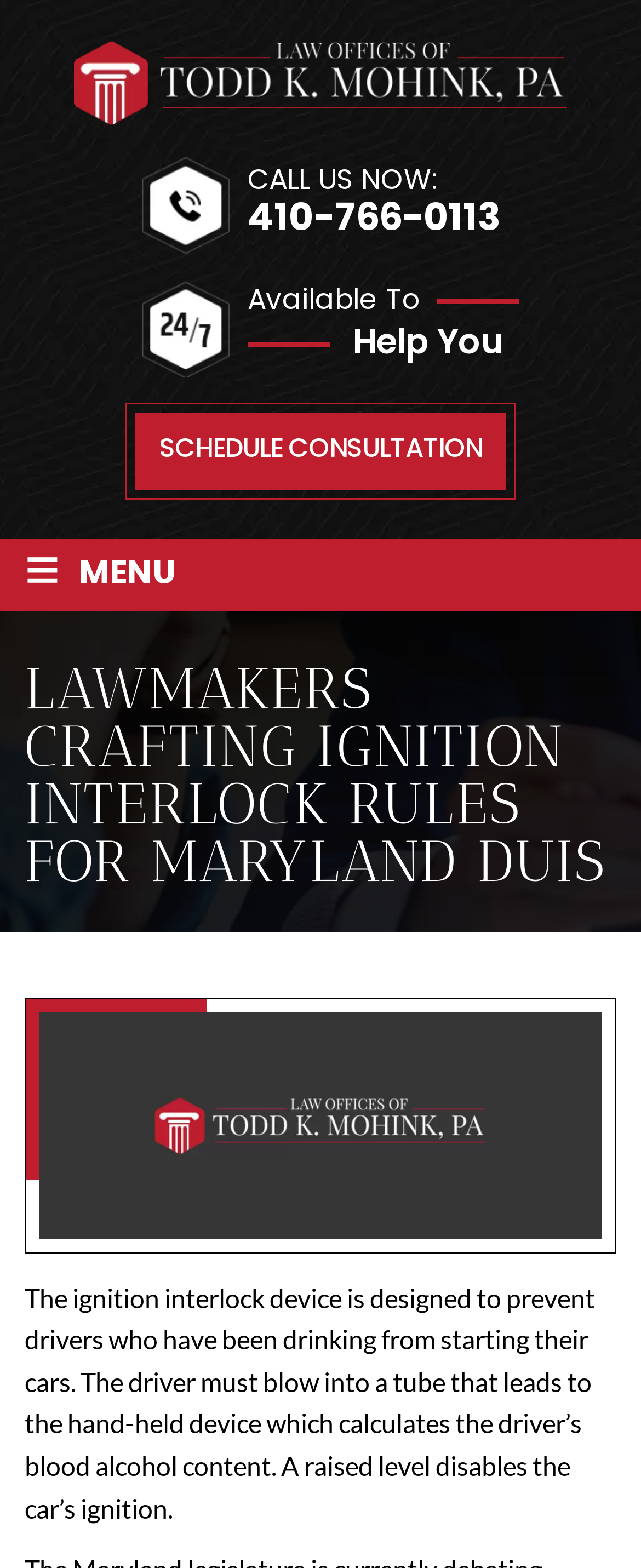Using the description: "≡ Menu", determine the UI element's bounding box coordinates. Ensure the coordinates are in the format of four float numbers between 0 and 1, i.e., [left, top, right, bottom].

[0.038, 0.352, 0.321, 0.381]